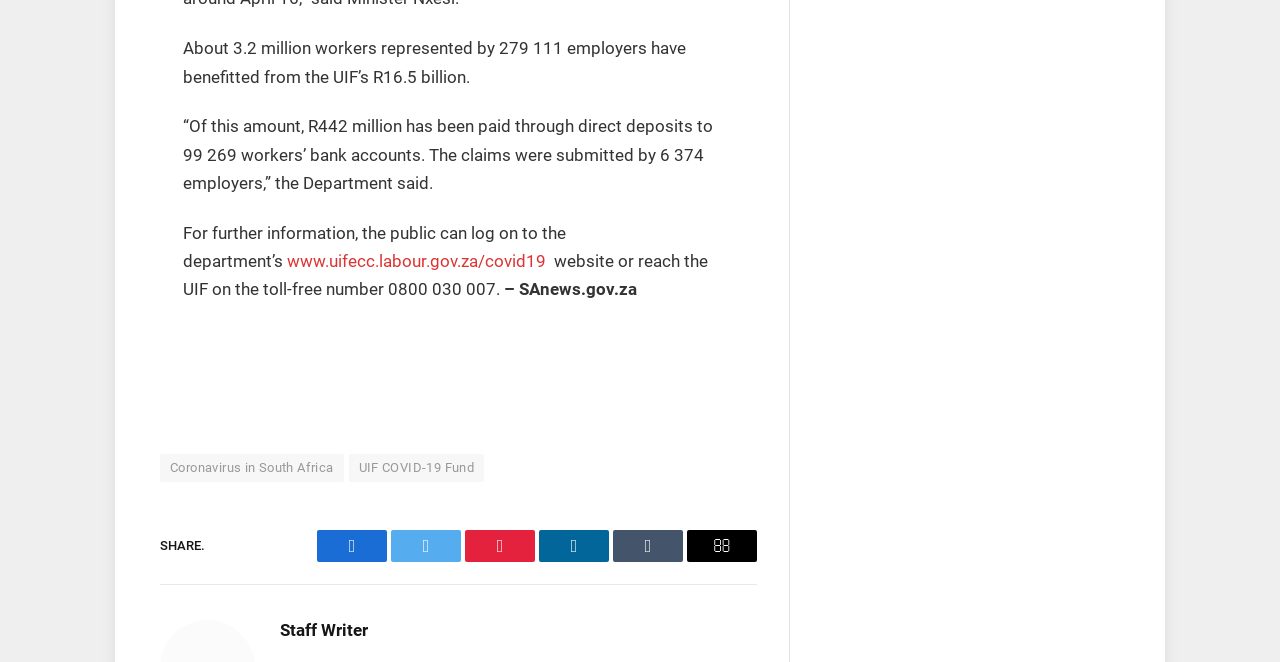Please identify the bounding box coordinates of the area that needs to be clicked to follow this instruction: "Share on Facebook".

[0.248, 0.801, 0.302, 0.849]